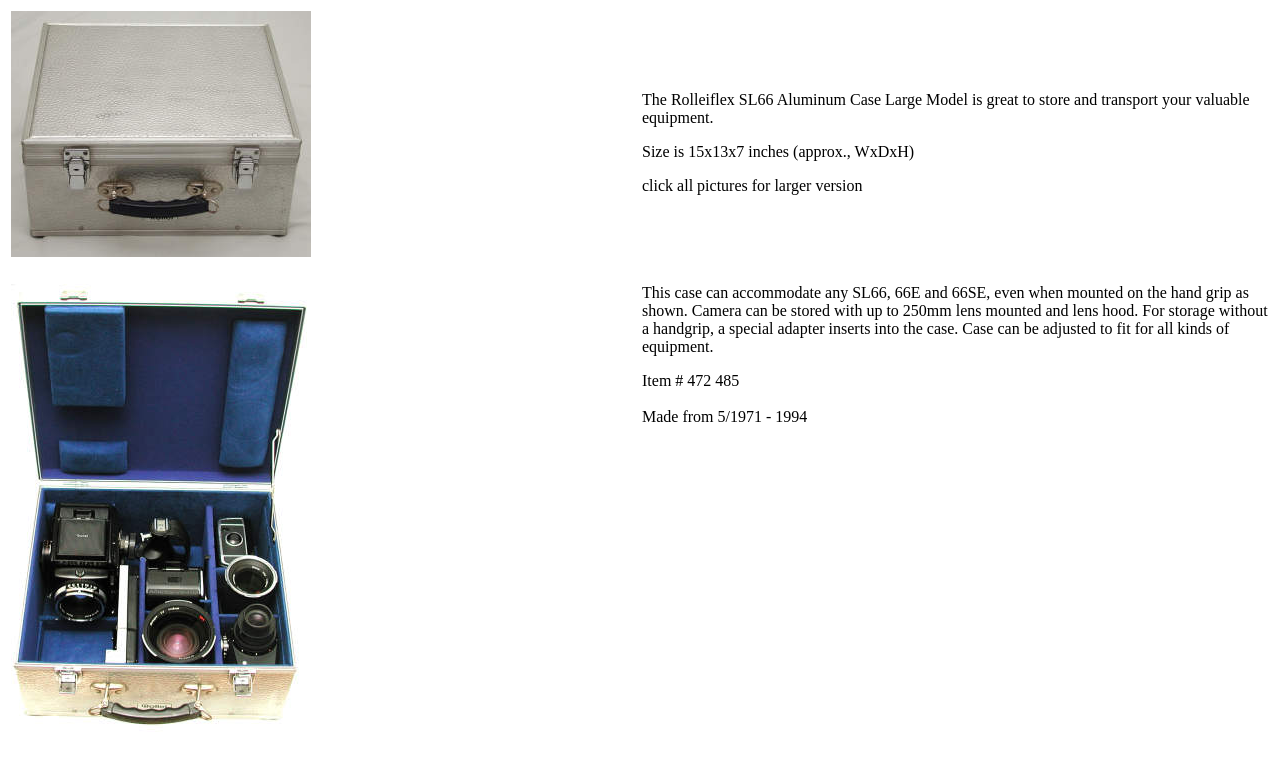Respond concisely with one word or phrase to the following query:
What is the size of the Rolleiflex SL66 Aluminum Case?

15x13x7 inches